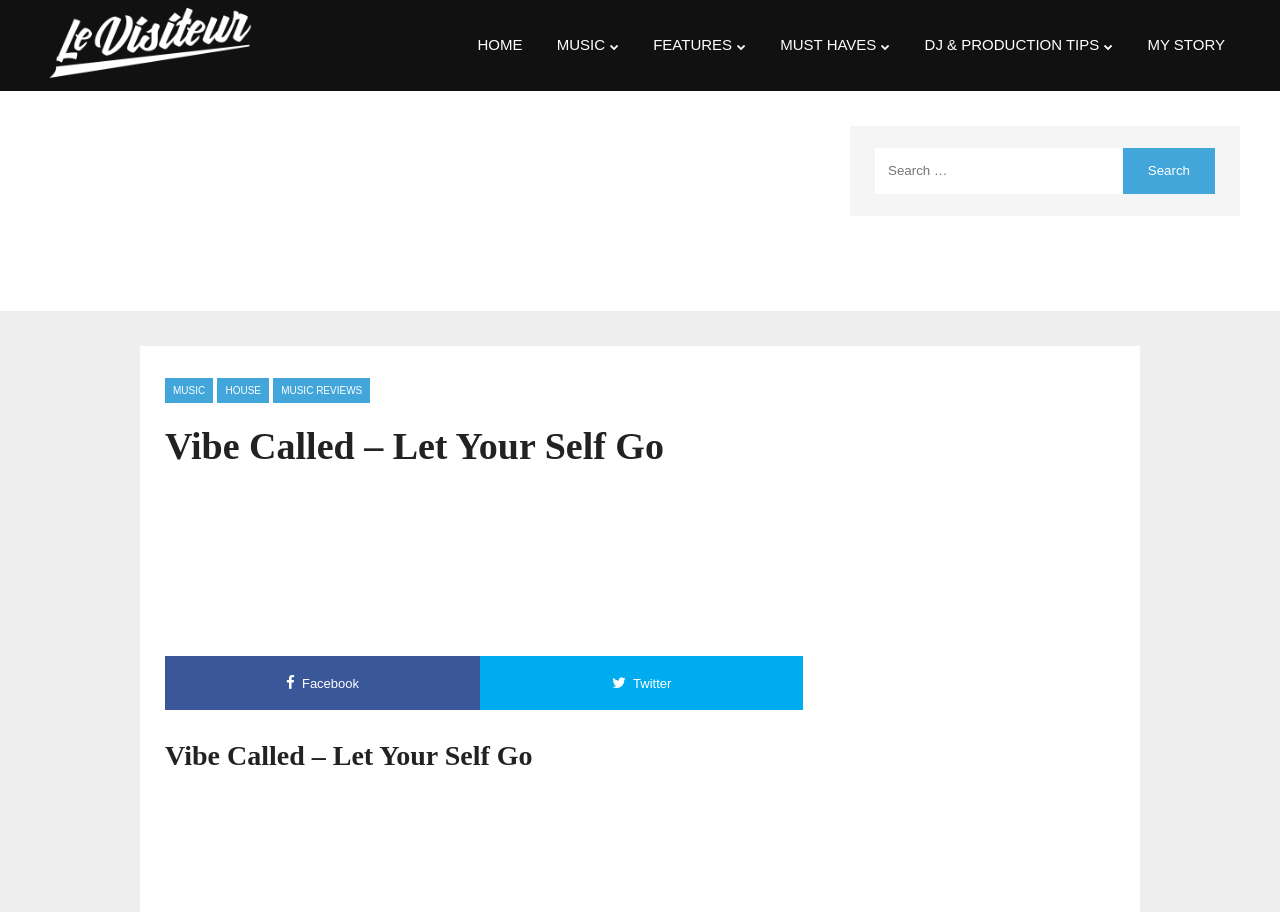How many main navigation links are at the top of the page?
Provide a concise answer using a single word or phrase based on the image.

6